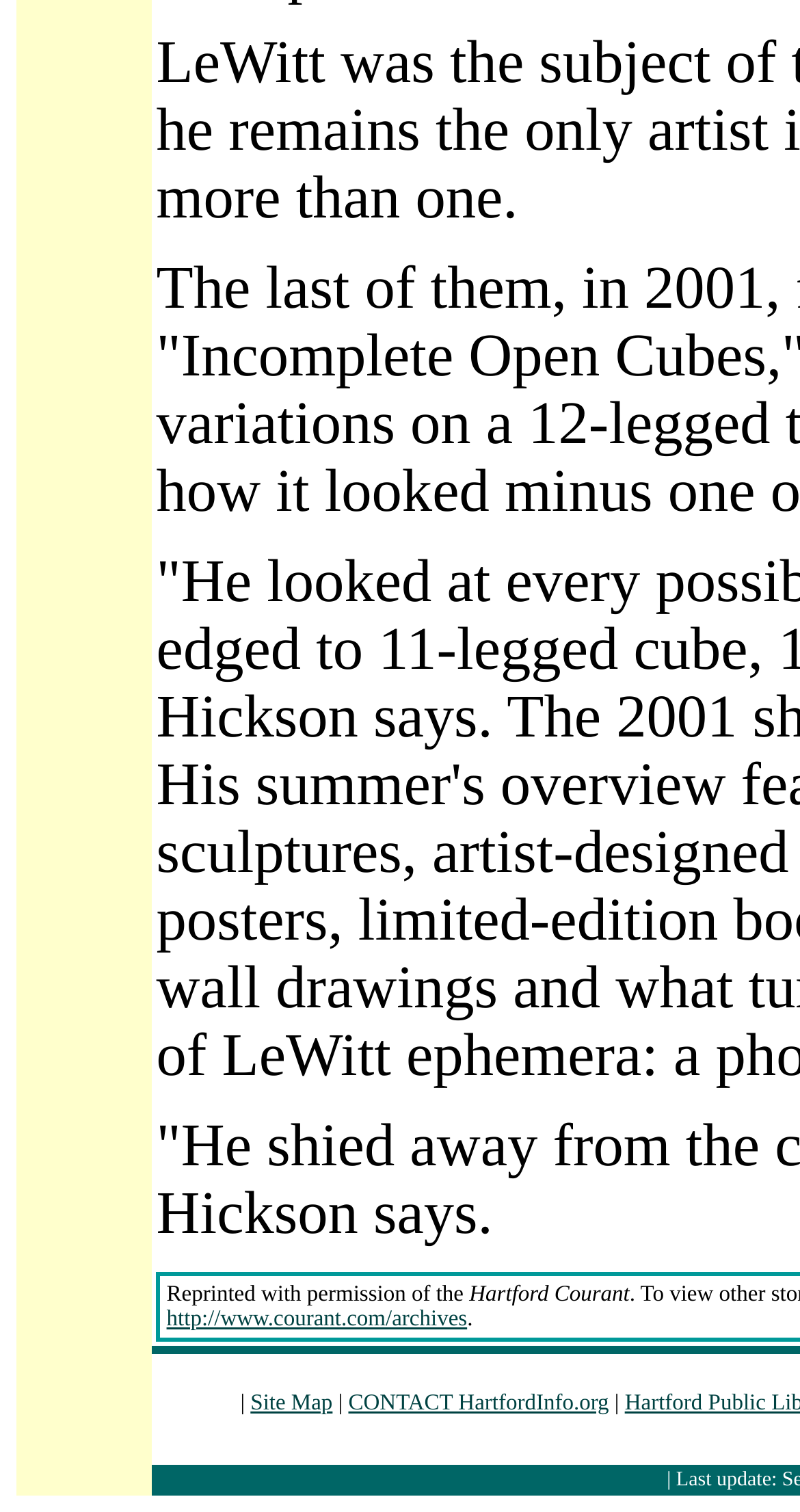Find the bounding box coordinates for the UI element that matches this description: "http://www.courant.com/archives".

[0.208, 0.864, 0.584, 0.881]